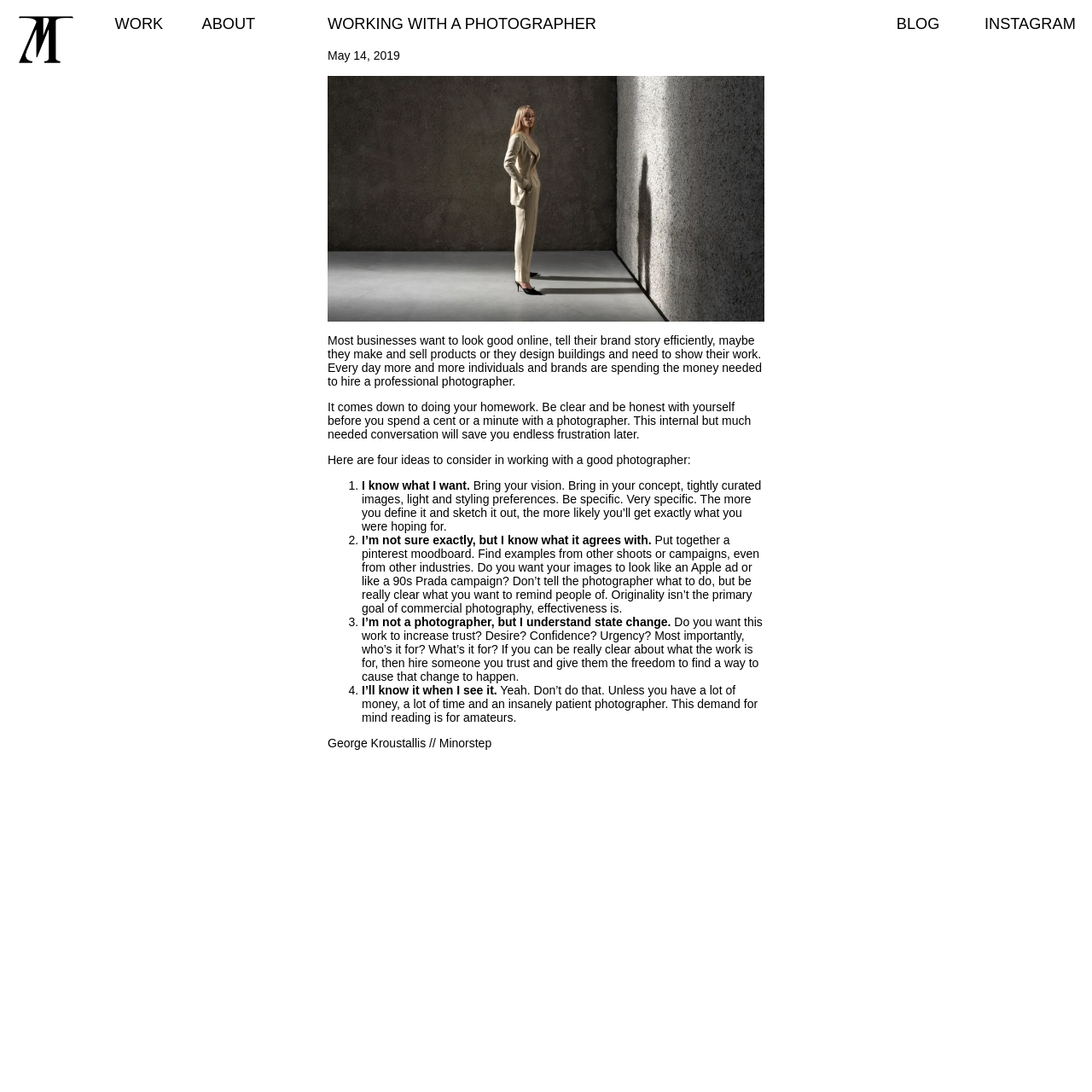Give a detailed account of the webpage, highlighting key information.

This webpage appears to be a blog or article page, with a focus on working with a photographer. At the top, there are four navigation links: "WORK", "ABOUT", "BLOG", and "INSTAGRAM", each accompanied by a heading element. Below these links, there is a large heading that reads "WORKING WITH A PHOTOGRAPHER".

The main content of the page is a lengthy article, which begins with a date "May 14, 2019" and a figure or image. The article discusses the importance of clarity and honesty when working with a photographer, and provides four ideas to consider when doing so. Each of these ideas is presented as a numbered list item, with a brief description and additional explanatory text.

The article is divided into sections, with each section focusing on a different aspect of working with a photographer. The text is written in a conversational tone, with the author offering advice and guidance to readers. There are no other images on the page besides the one at the top, which is likely a header image or a logo.

At the bottom of the page, there is a footer section with a text that reads "George Kroustallis // Minorstep", which may be the author's name or a credit for the content. Overall, the page has a clean and simple layout, with a focus on presenting the article's content in a clear and readable manner.